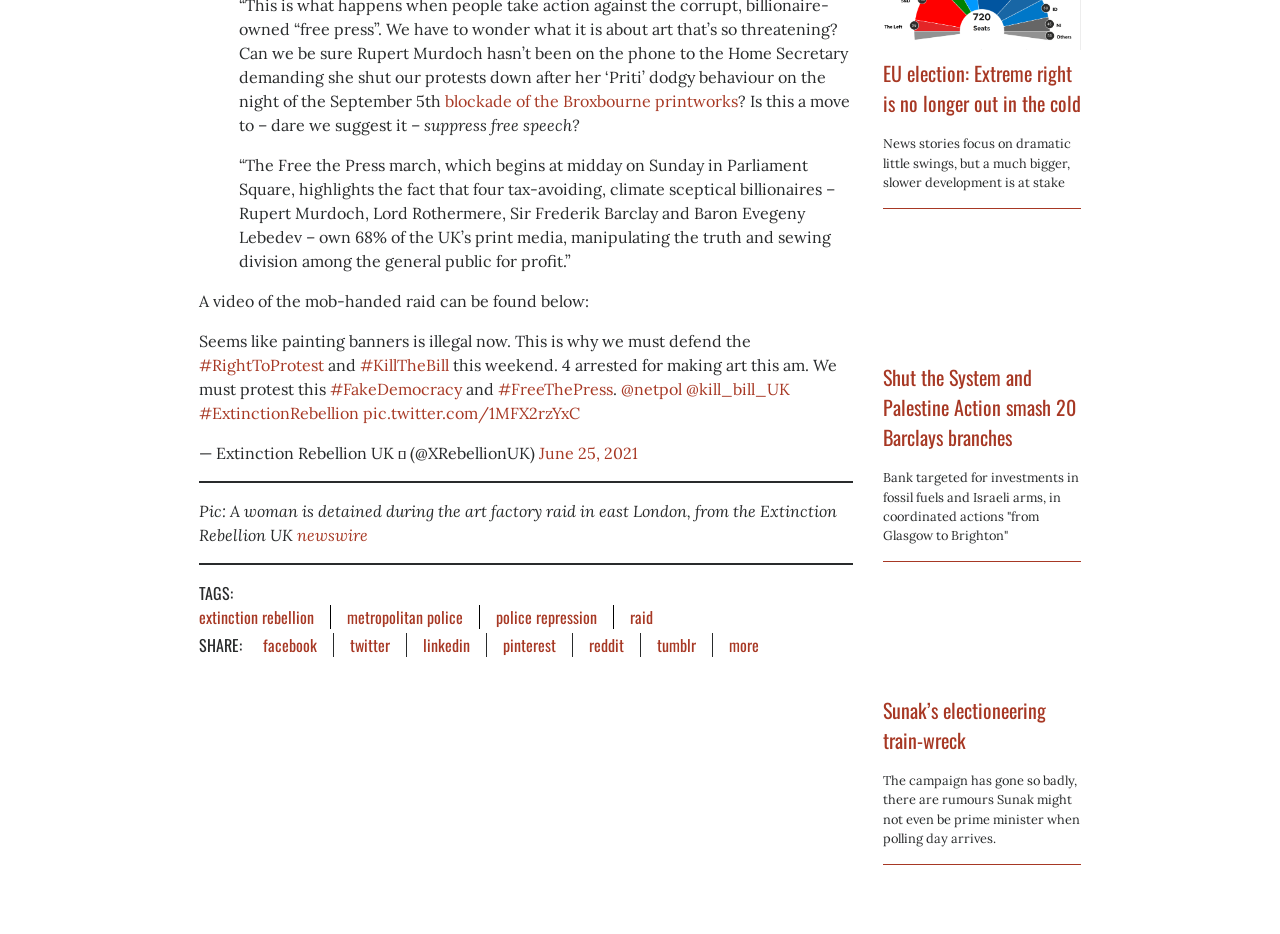Specify the bounding box coordinates of the area that needs to be clicked to achieve the following instruction: "Click on the 'Menu' link".

None